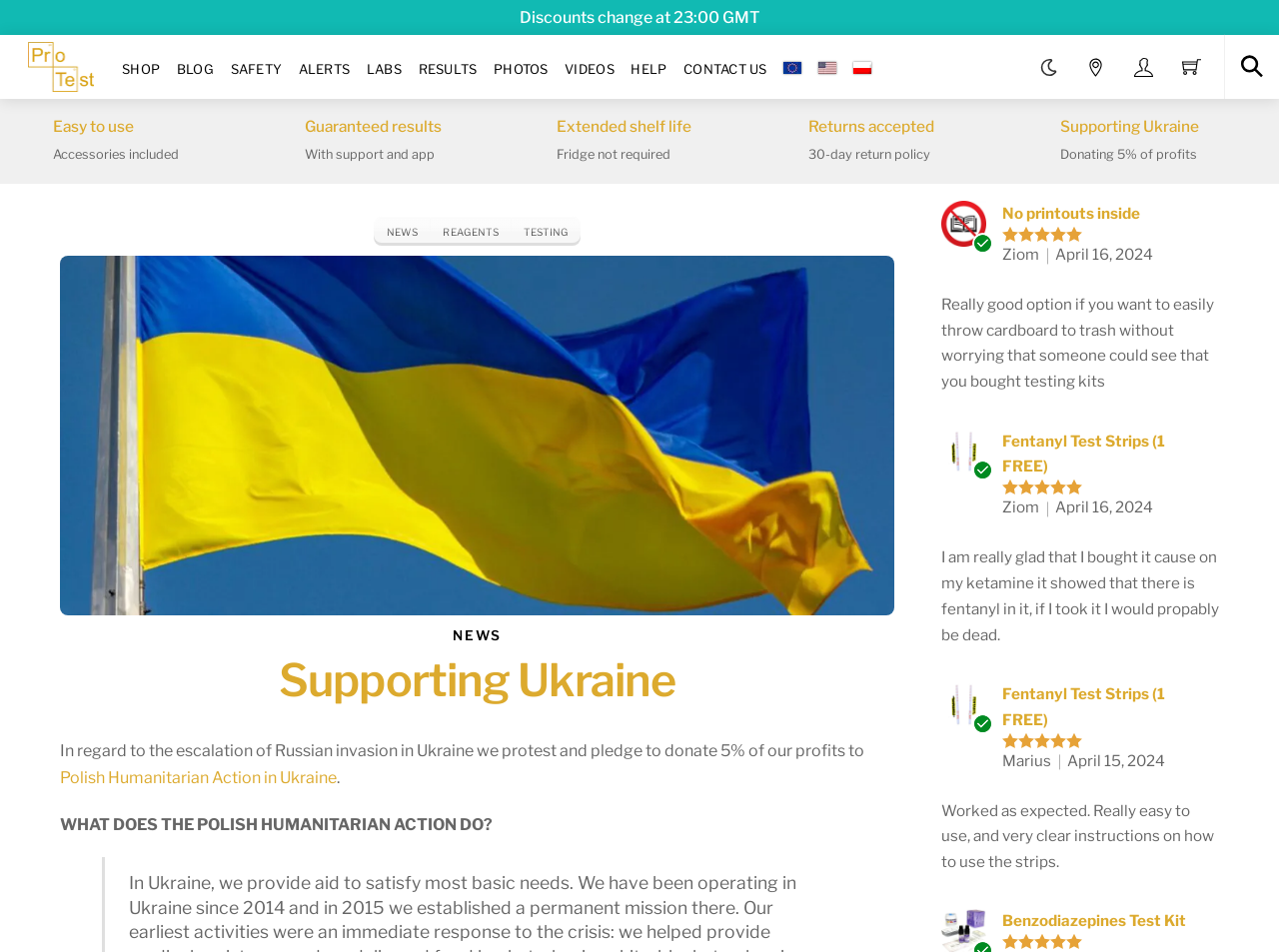Answer the question below in one word or phrase:
How many categories are there in the SHOP section?

7